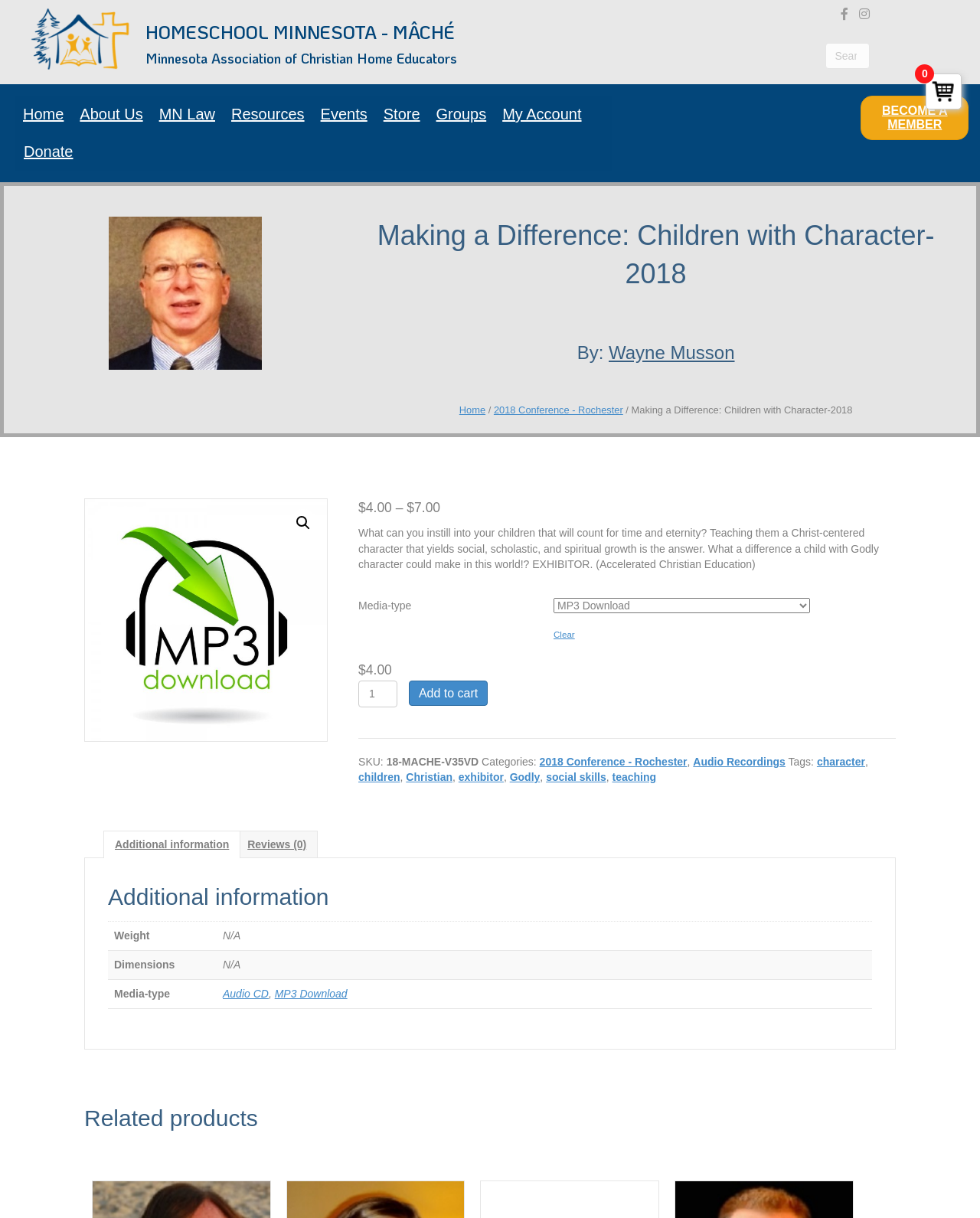What are the categories of the product? From the image, respond with a single word or brief phrase.

2018 Conference - Rochester, Audio Recordings